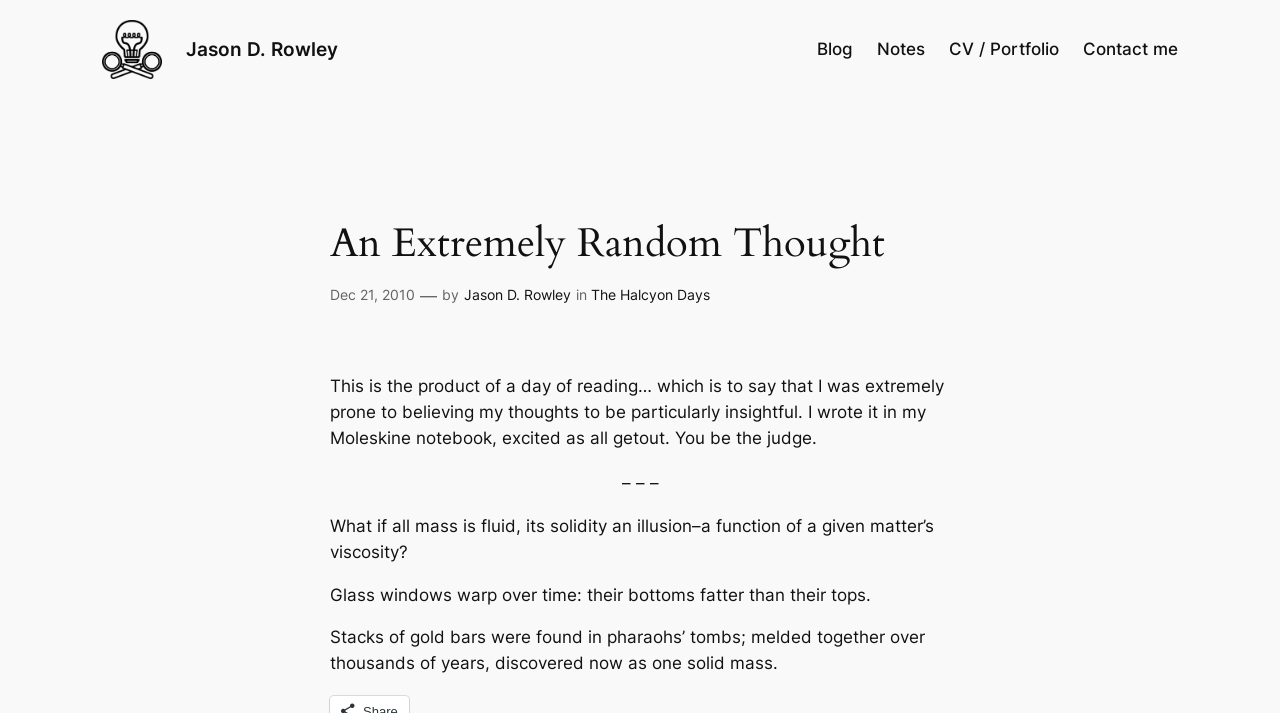Predict the bounding box coordinates of the area that should be clicked to accomplish the following instruction: "read the post dated Dec 21, 2010". The bounding box coordinates should consist of four float numbers between 0 and 1, i.e., [left, top, right, bottom].

[0.258, 0.402, 0.324, 0.426]